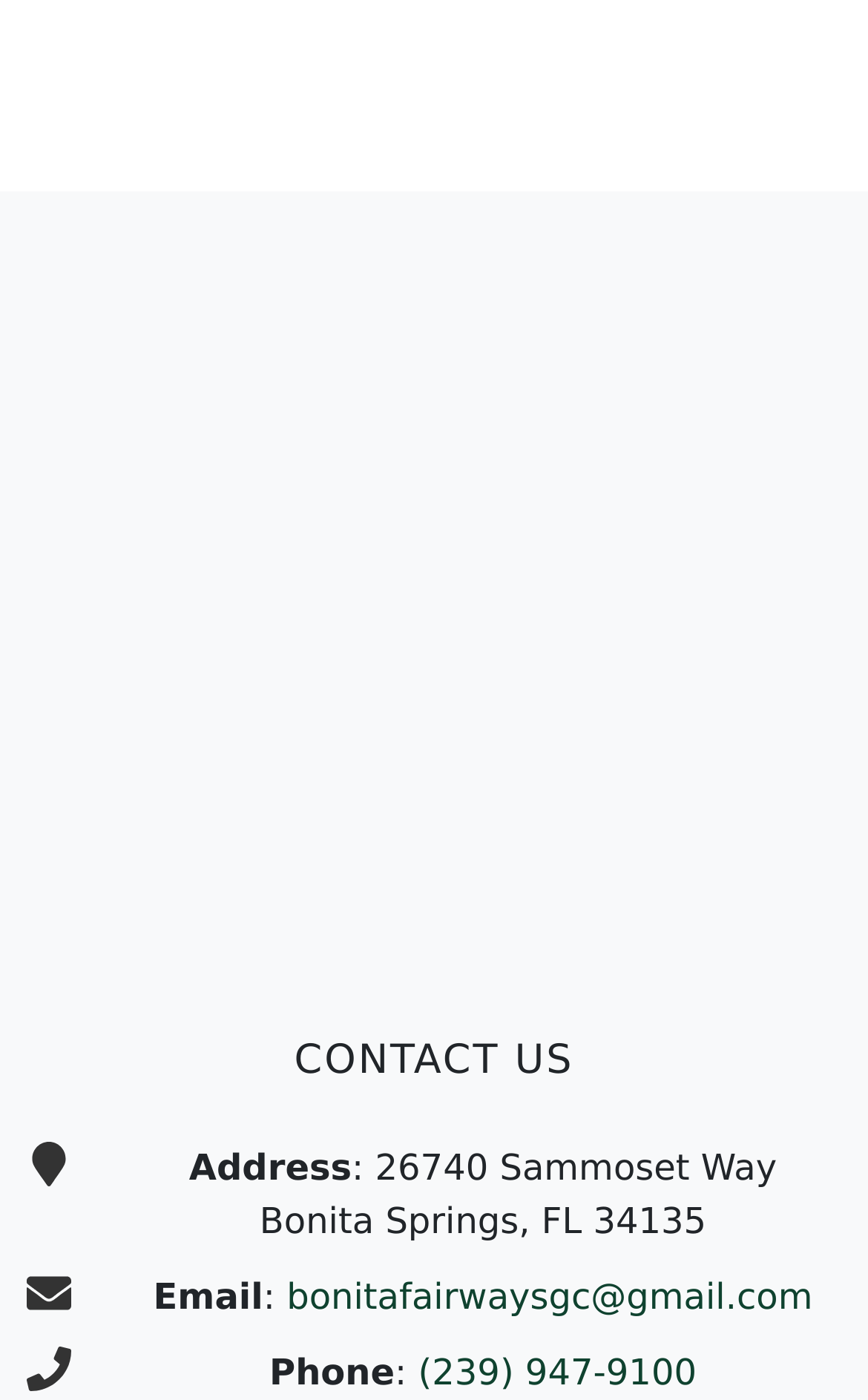What is the phone number of the golf course?
Look at the screenshot and provide an in-depth answer.

The phone number is listed under the 'Phone' section, which is located below the address and email of the golf course.